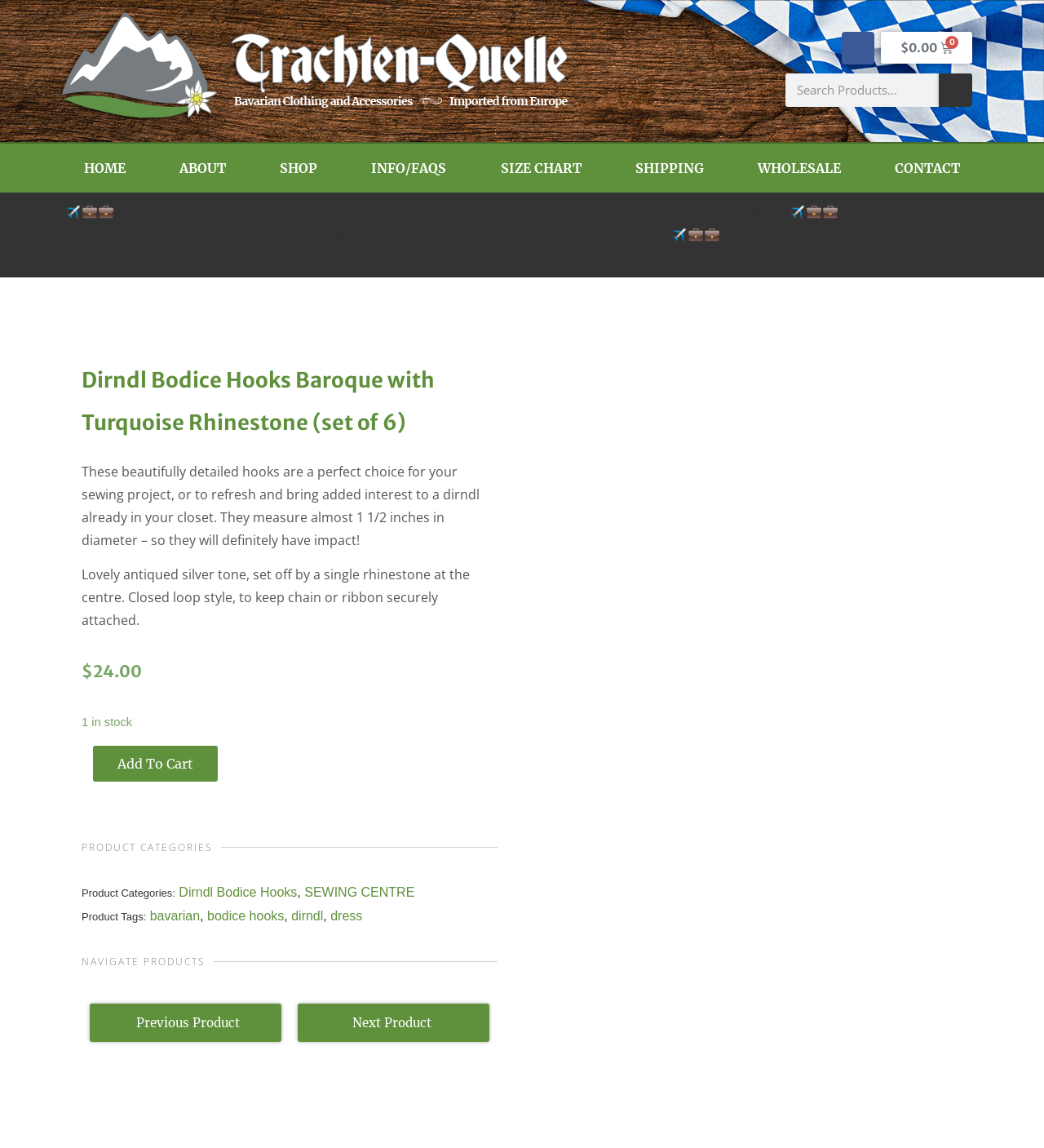Reply to the question with a single word or phrase:
What is the diameter of the Dirndl Bodice Hooks?

Almost 1 1/2 inches